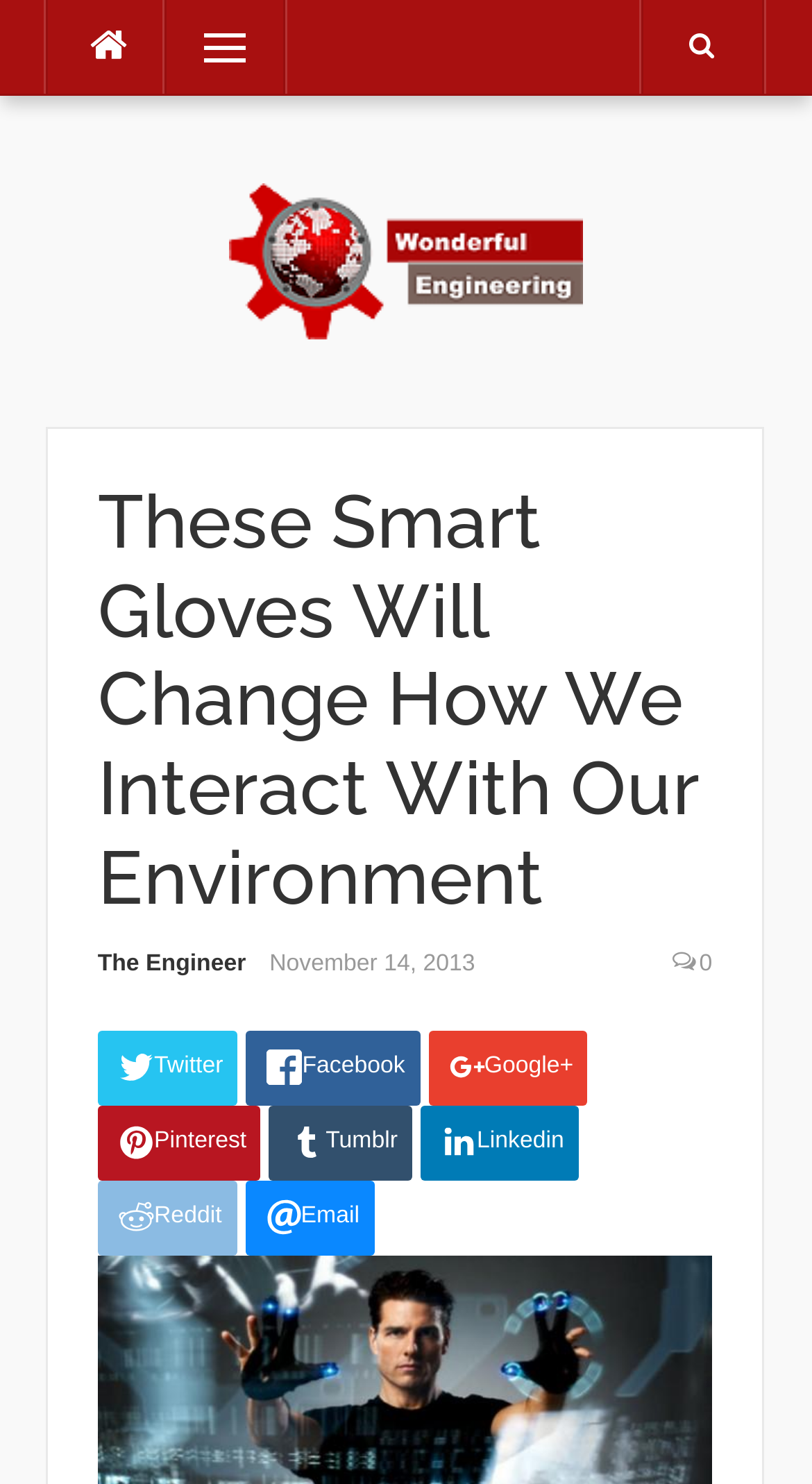Could you find the bounding box coordinates of the clickable area to complete this instruction: "Visit the Twitter page"?

[0.121, 0.695, 0.293, 0.745]